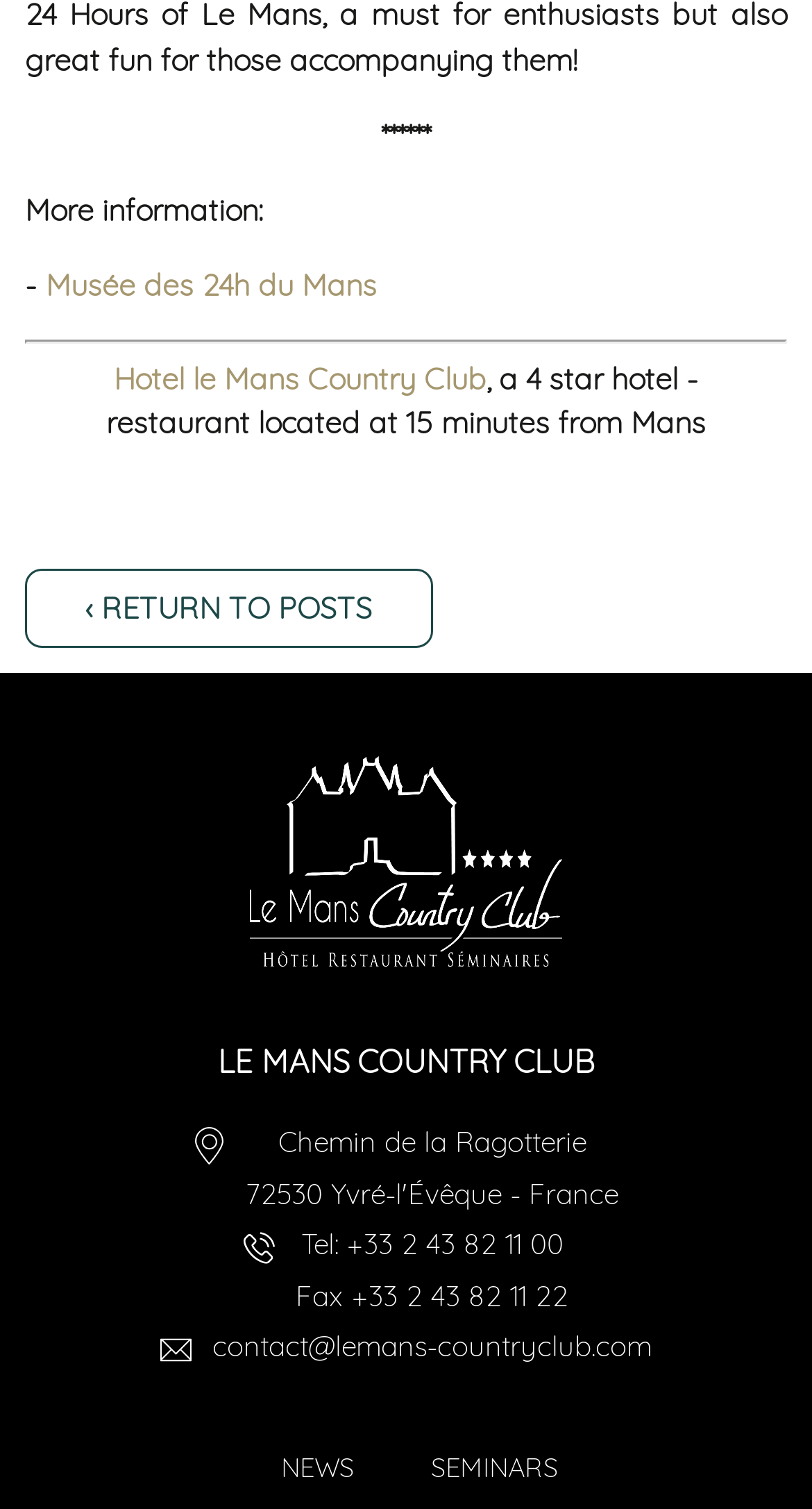Please indicate the bounding box coordinates for the clickable area to complete the following task: "Visit Hotel le Mans Country Club". The coordinates should be specified as four float numbers between 0 and 1, i.e., [left, top, right, bottom].

[0.14, 0.239, 0.599, 0.263]